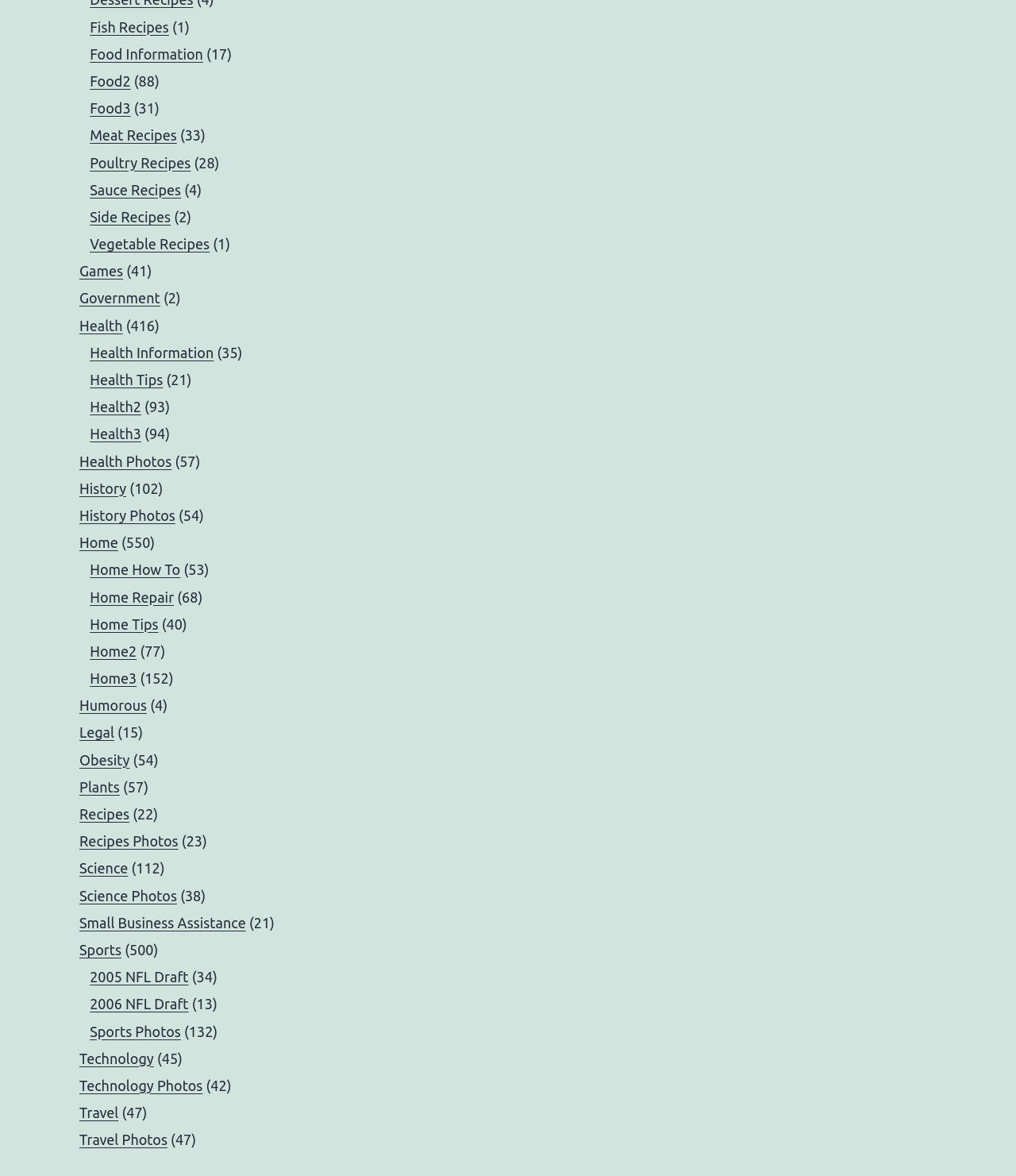Please identify the bounding box coordinates of the clickable region that I should interact with to perform the following instruction: "go to Meat Recipes". The coordinates should be expressed as four float numbers between 0 and 1, i.e., [left, top, right, bottom].

[0.088, 0.108, 0.174, 0.122]